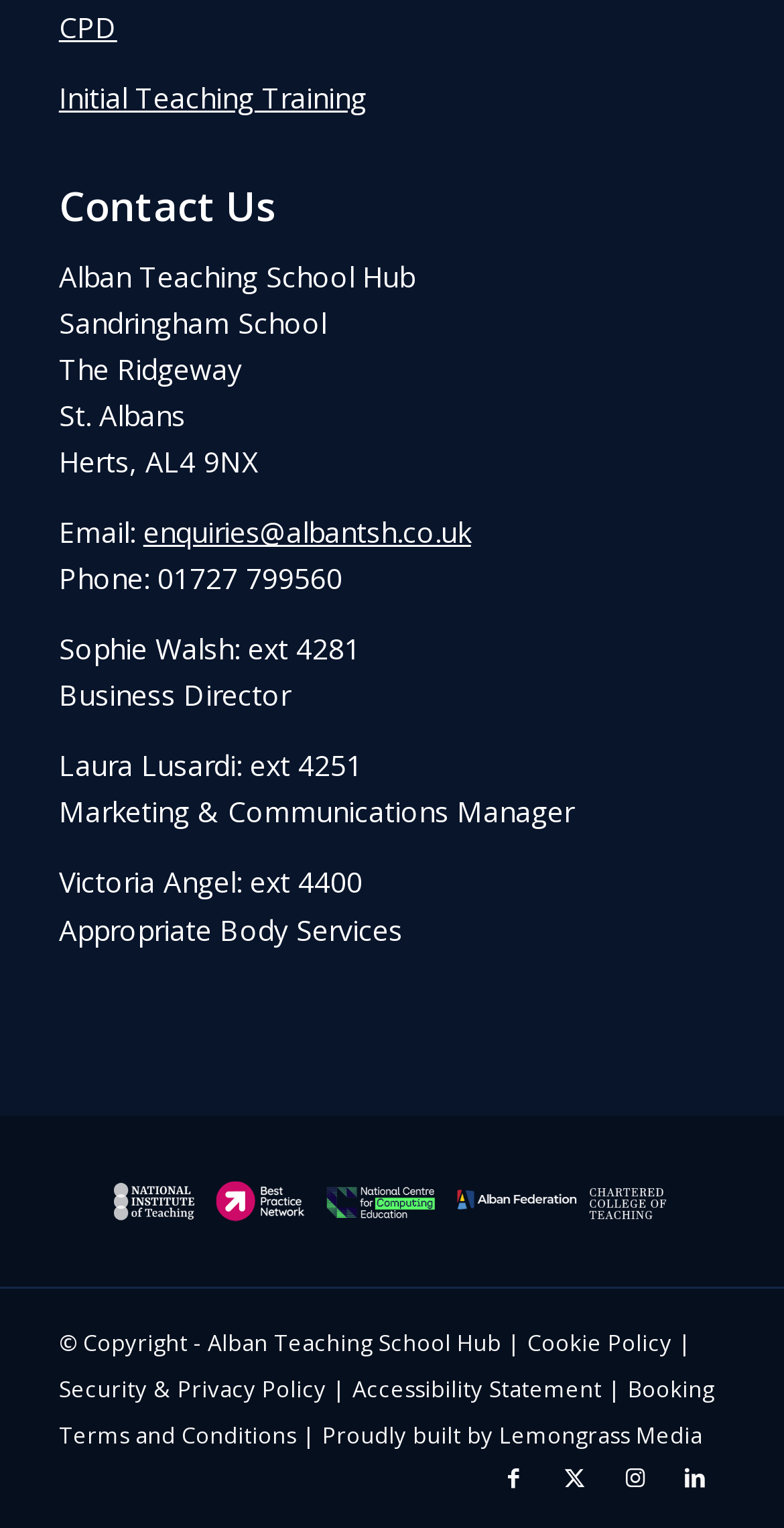What is the name of the school hub?
Please provide a comprehensive answer based on the information in the image.

The name of the school hub can be found in the StaticText element with the text 'Alban Teaching School Hub' located at the top of the webpage.